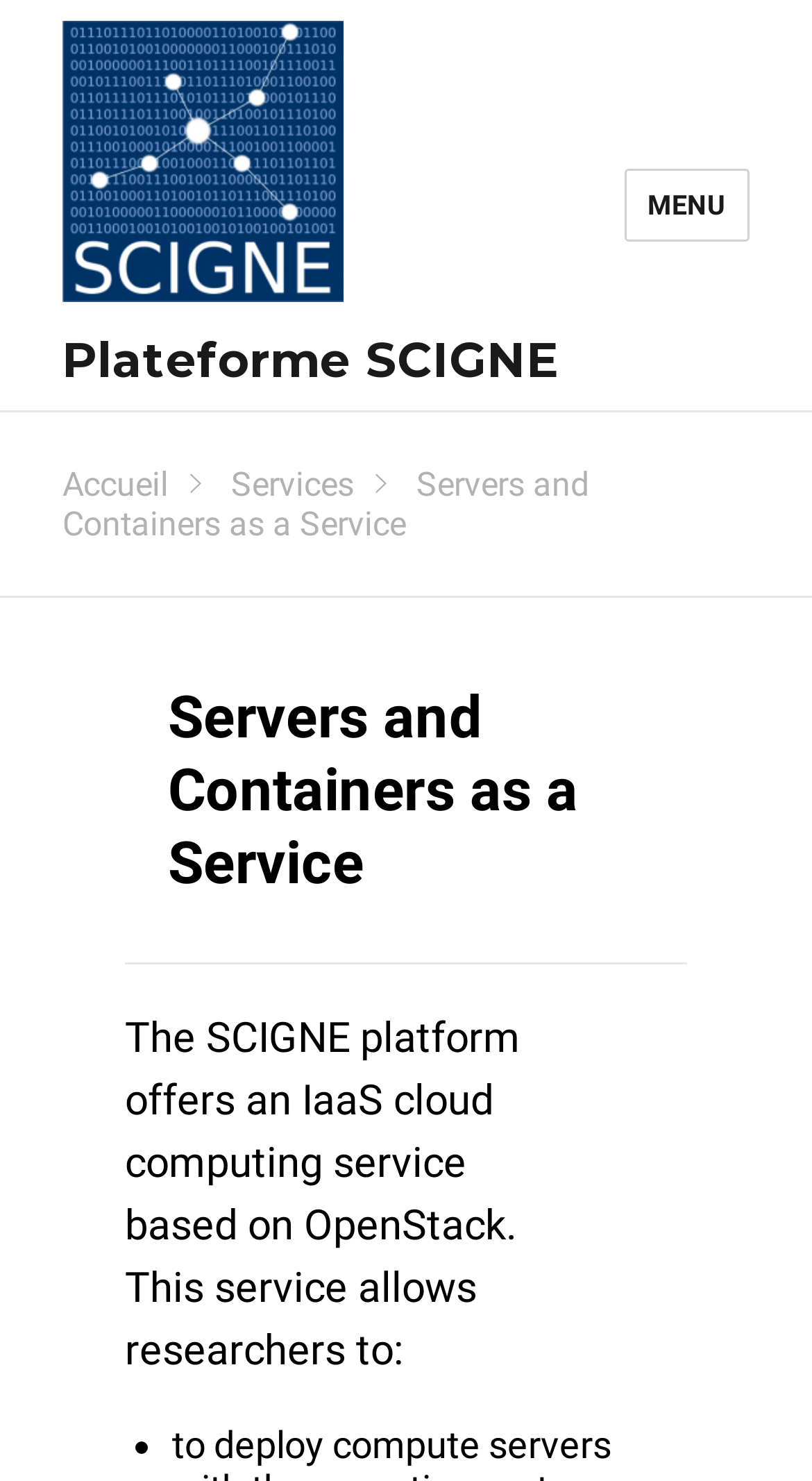Reply to the question with a single word or phrase:
What is the name of the platform?

SCIGNE